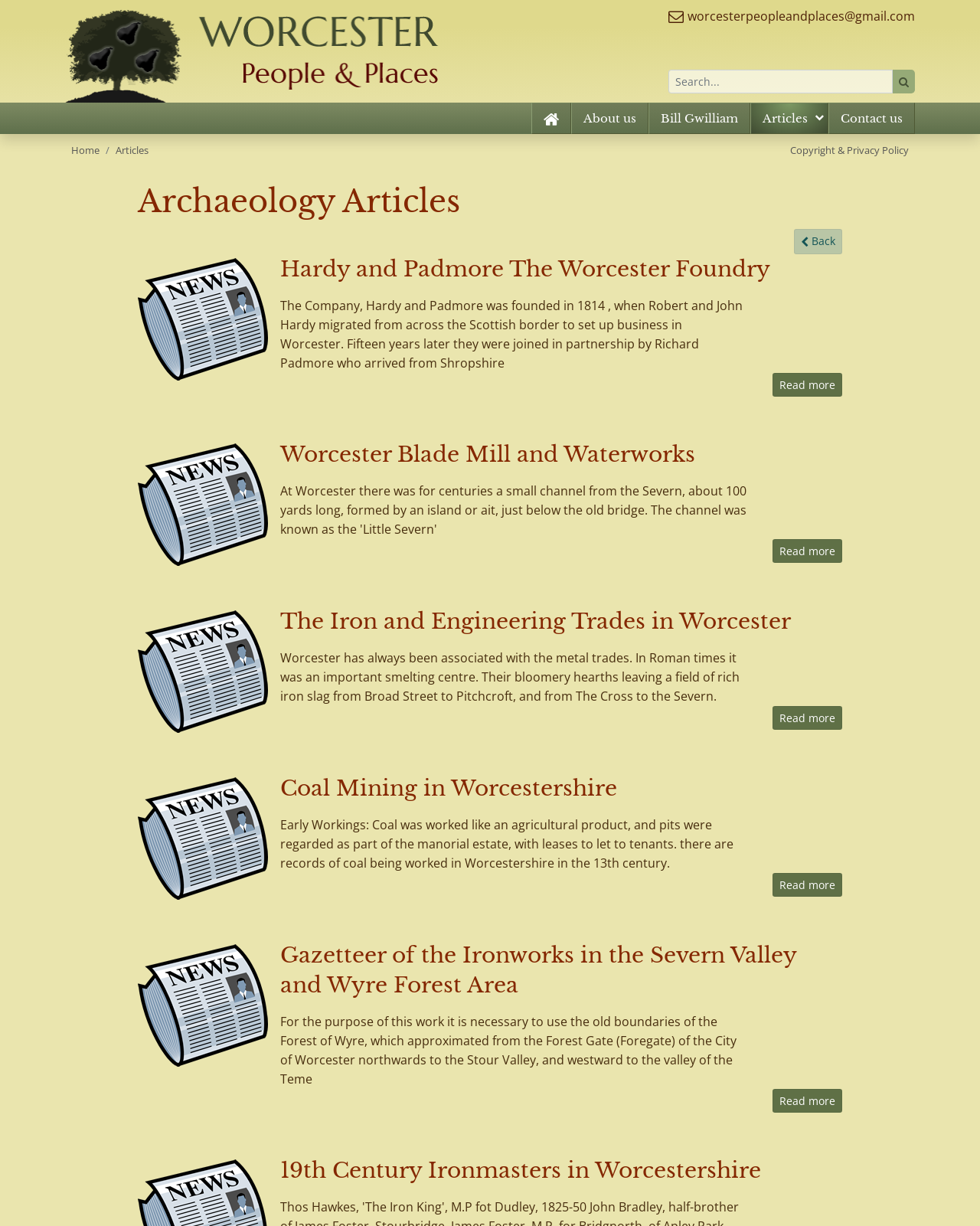Indicate the bounding box coordinates of the element that needs to be clicked to satisfy the following instruction: "Read more about Hardy and Padmore The Worcester Foundry". The coordinates should be four float numbers between 0 and 1, i.e., [left, top, right, bottom].

[0.788, 0.304, 0.859, 0.323]